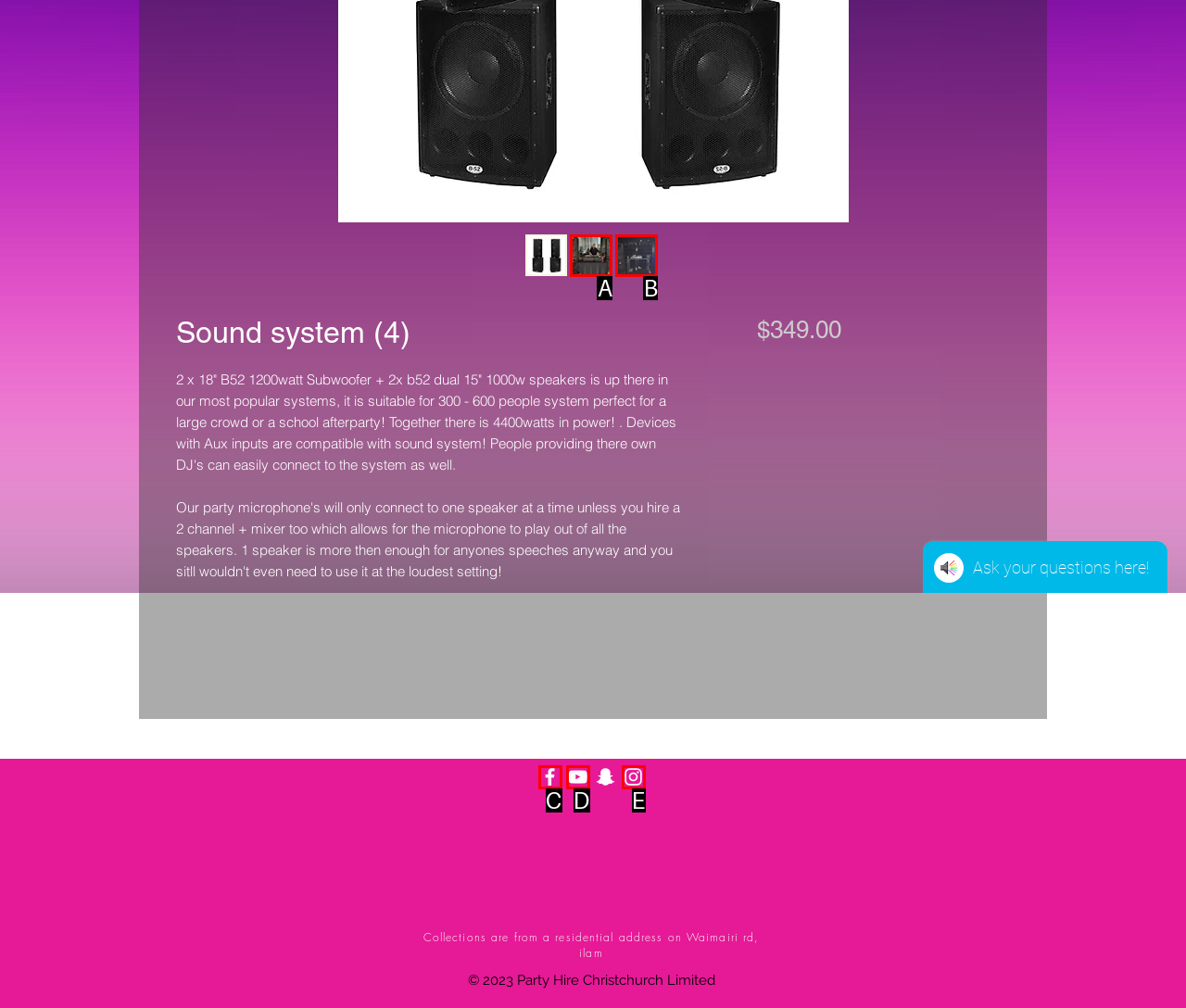Looking at the description: aria-label="White Instagram Icon", identify which option is the best match and respond directly with the letter of that option.

E